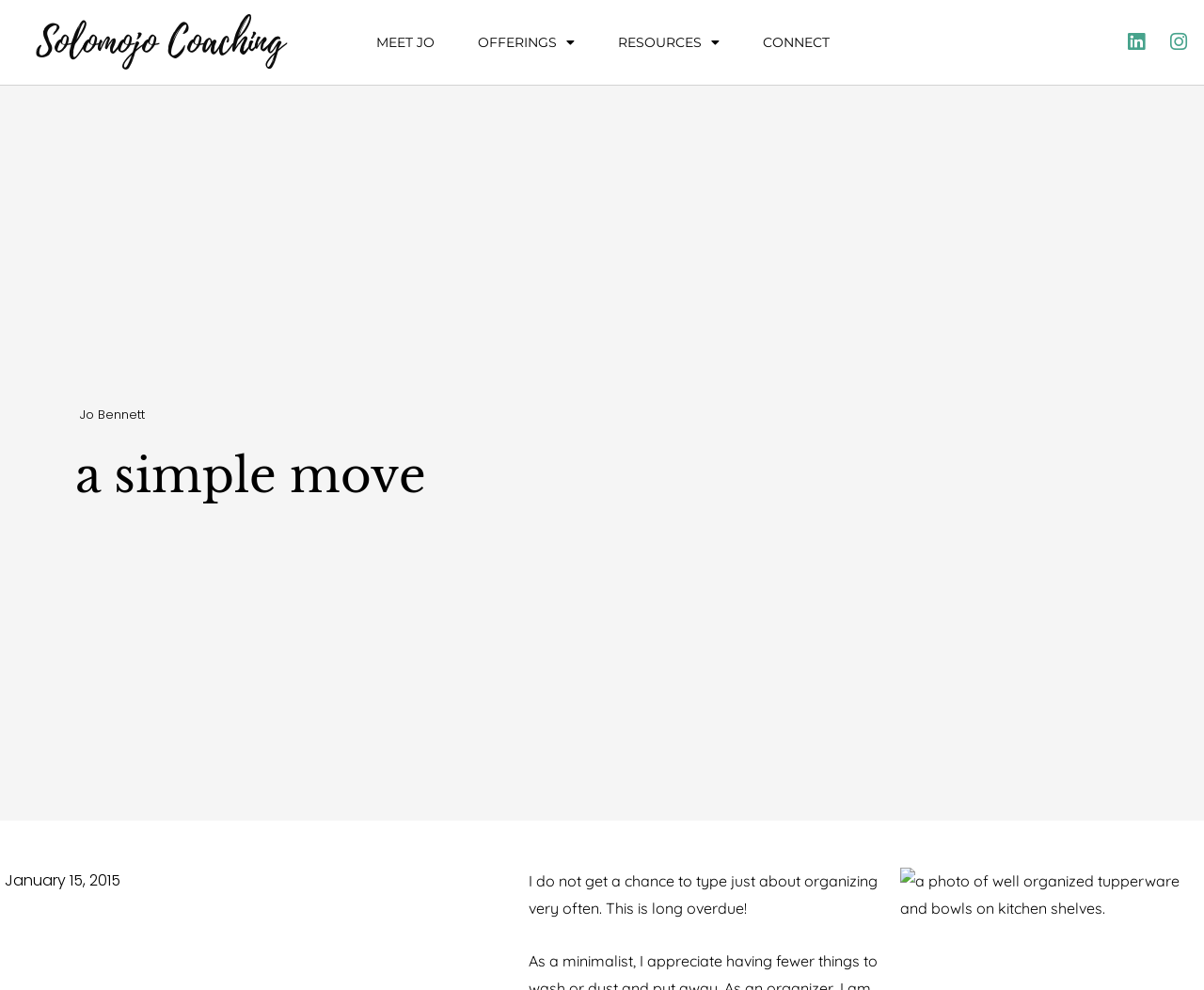Give the bounding box coordinates for the element described as: "Meet Jo".

[0.297, 0.0, 0.376, 0.086]